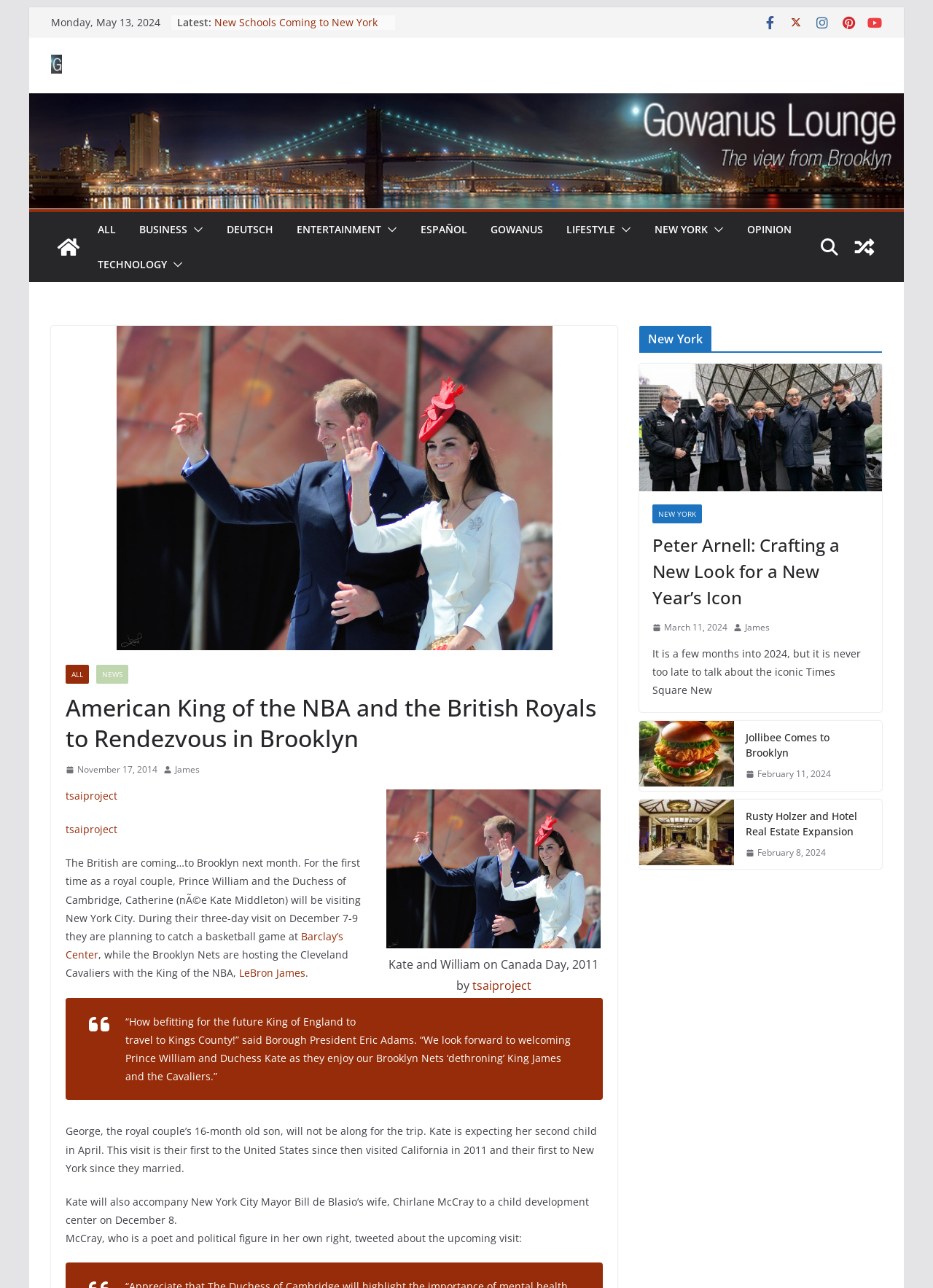Provide the bounding box coordinates of the HTML element this sentence describes: "Join the Formula Scout team".

None